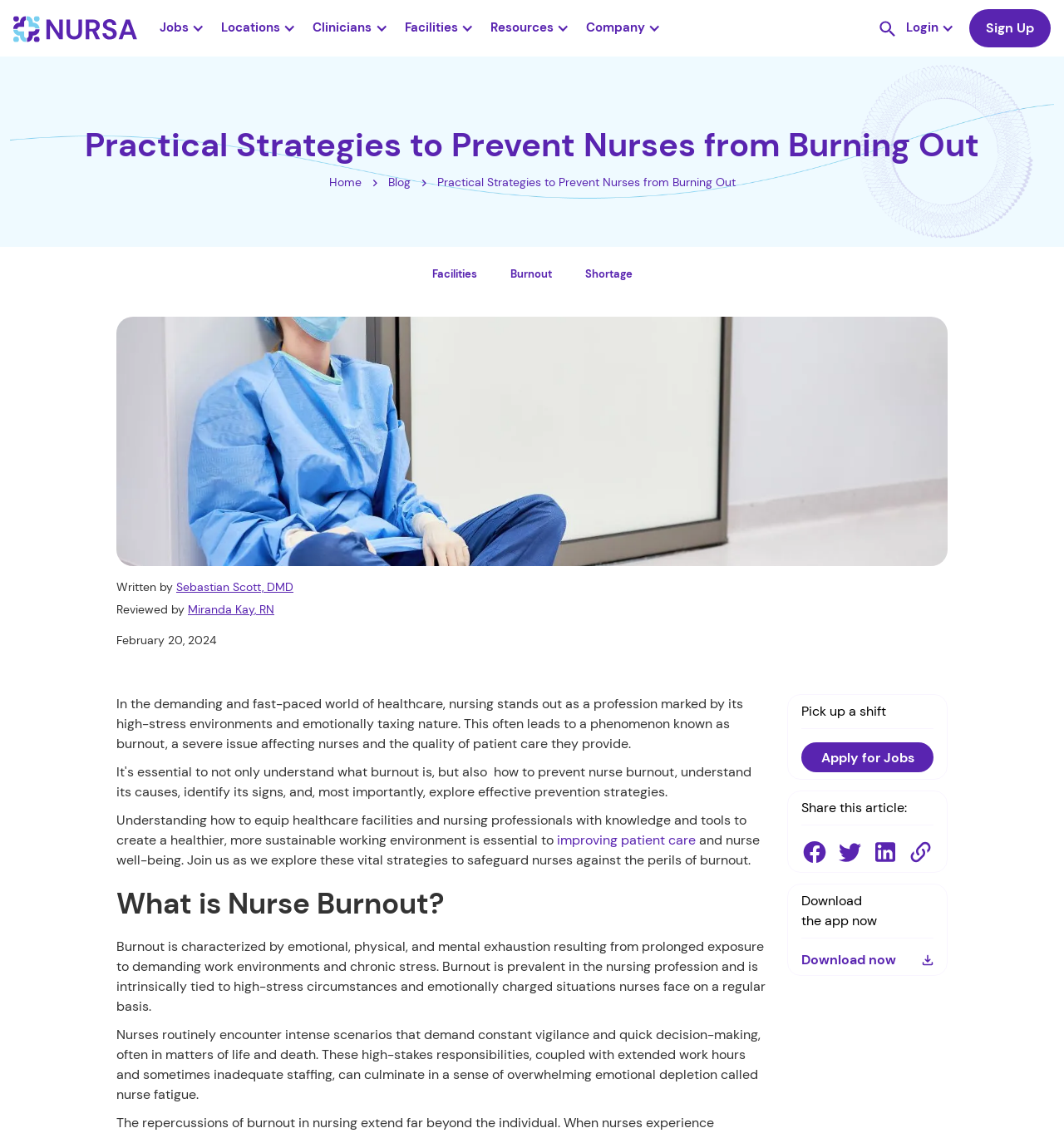What is the call-to-action at the bottom of the page?
Analyze the image and provide a thorough answer to the question.

At the bottom of the page, there is a call-to-action that says 'Download the app now' with a link to download the app. This suggests that the call-to-action is to download the app.